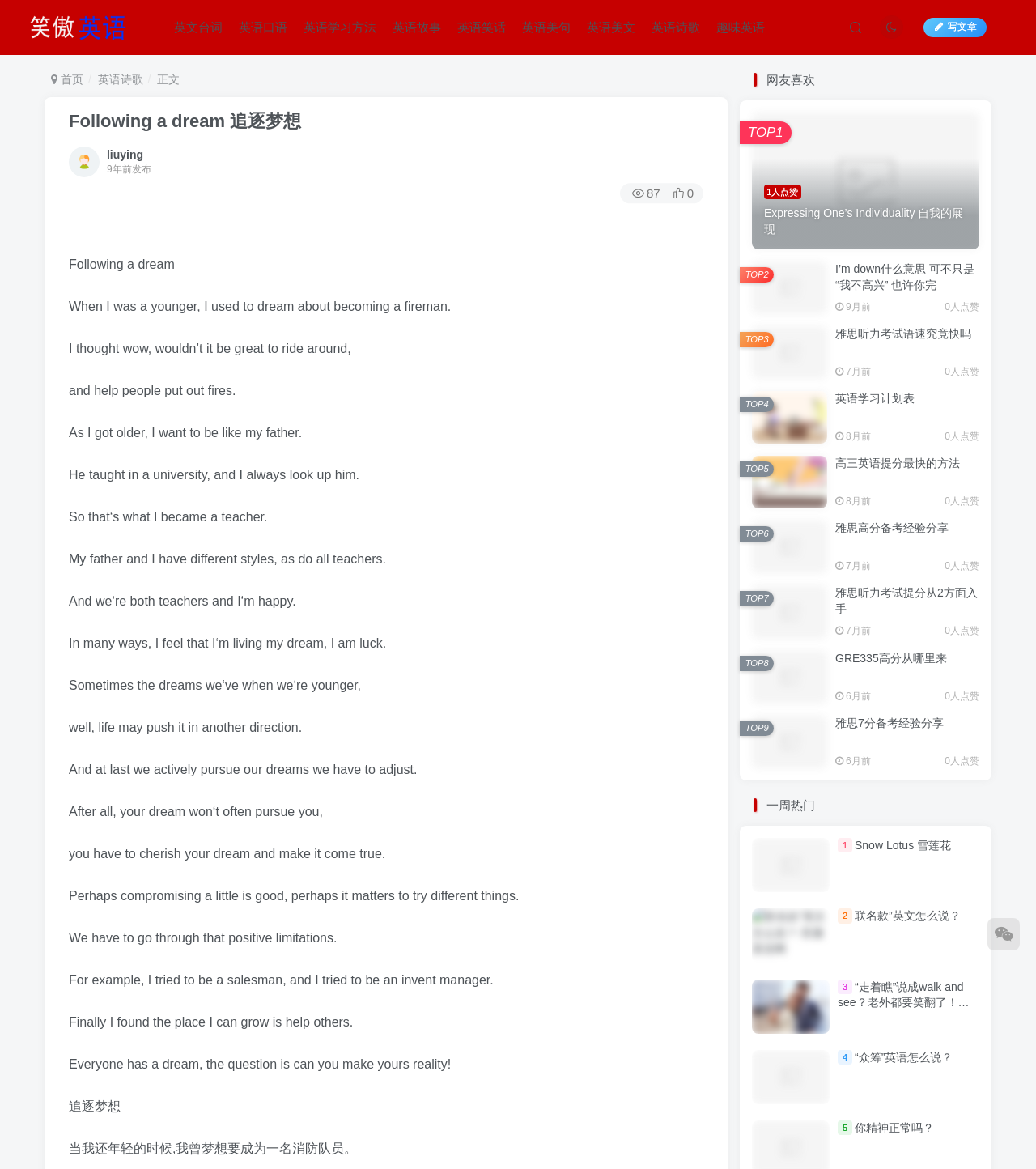What is the author of the first article?
Answer the question with a single word or phrase derived from the image.

liuying